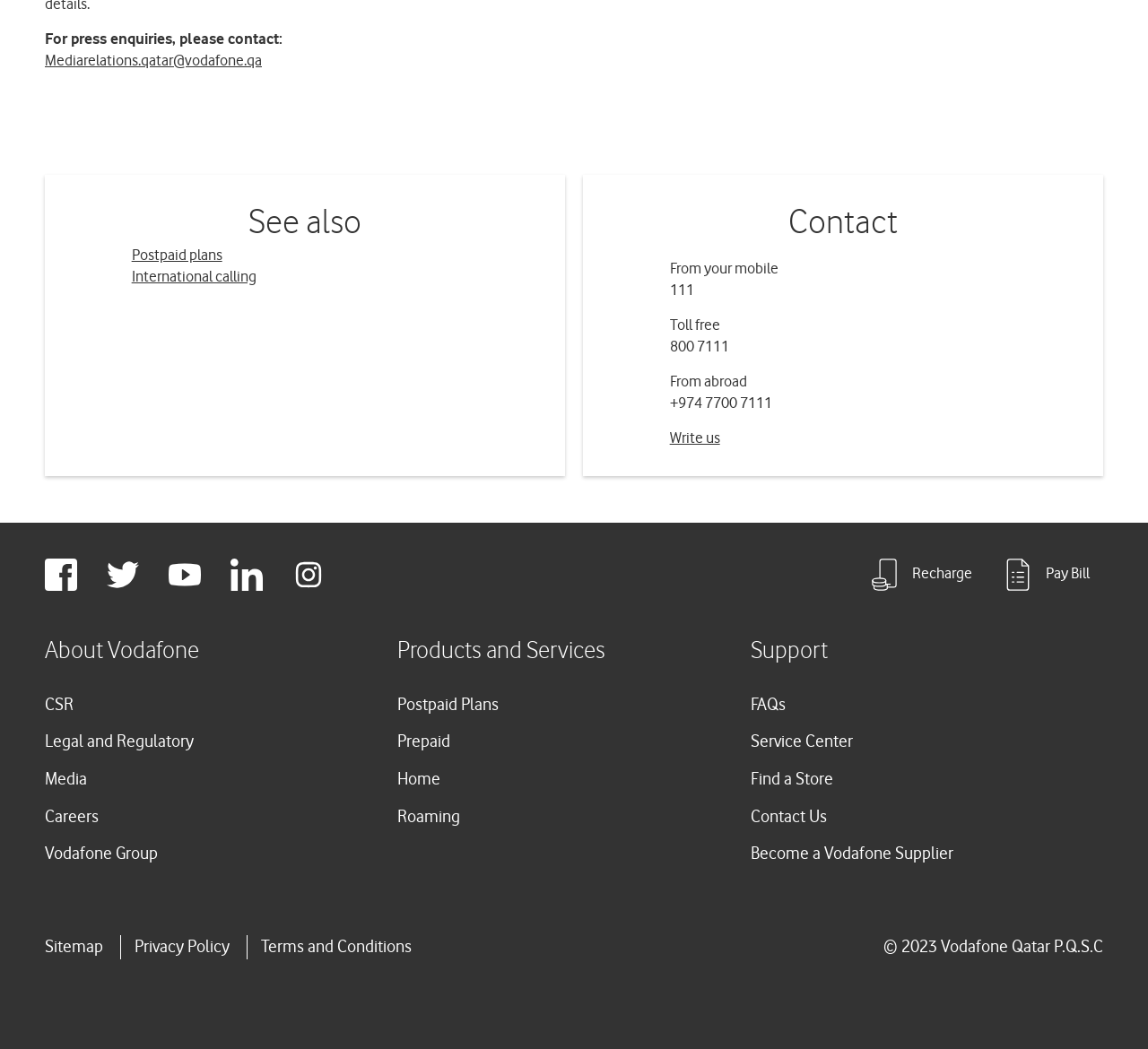Determine the bounding box coordinates of the clickable region to execute the instruction: "Write to Vodafone". The coordinates should be four float numbers between 0 and 1, denoted as [left, top, right, bottom].

[0.583, 0.407, 0.627, 0.428]